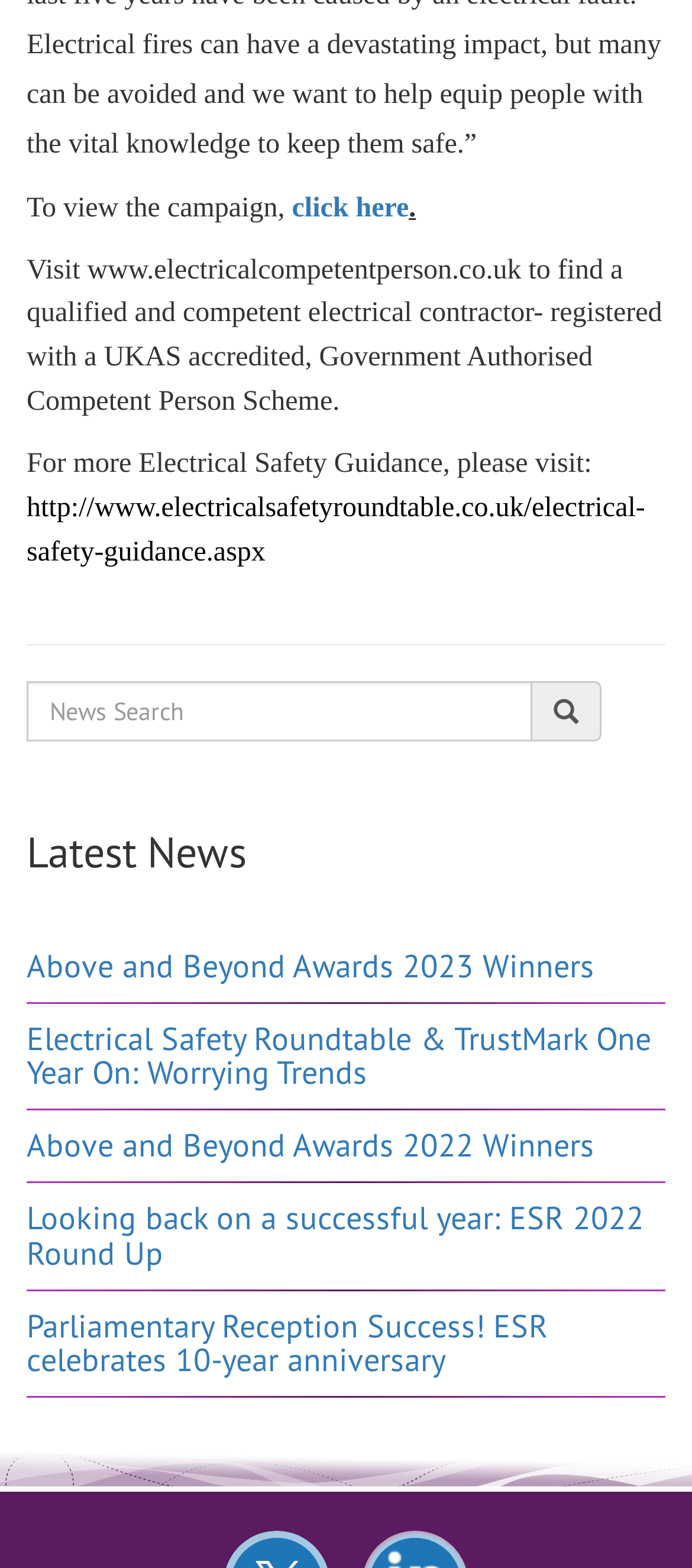Locate the bounding box of the UI element described by: "http://www.electricalsafetyroundtable.co.uk/electrical-safety-guidance.aspx" in the given webpage screenshot.

[0.038, 0.311, 0.932, 0.362]